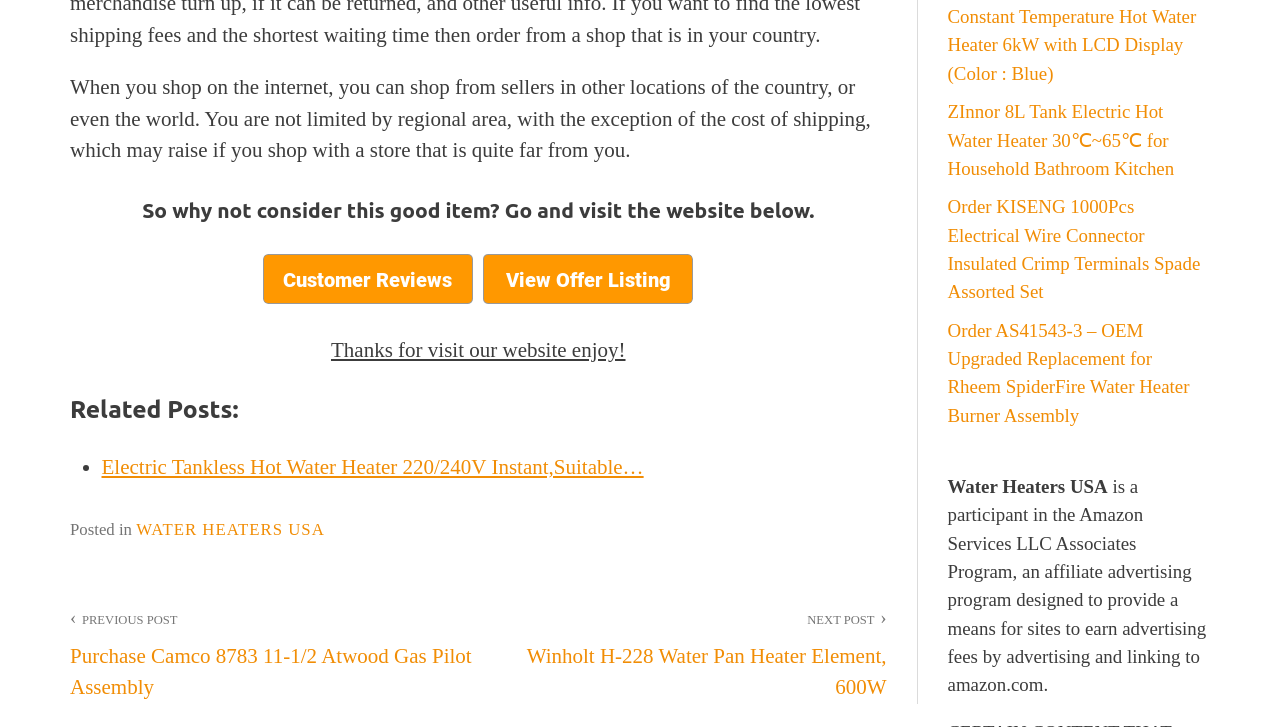Please find the bounding box coordinates of the element that must be clicked to perform the given instruction: "help build the model". The coordinates should be four float numbers from 0 to 1, i.e., [left, top, right, bottom].

None